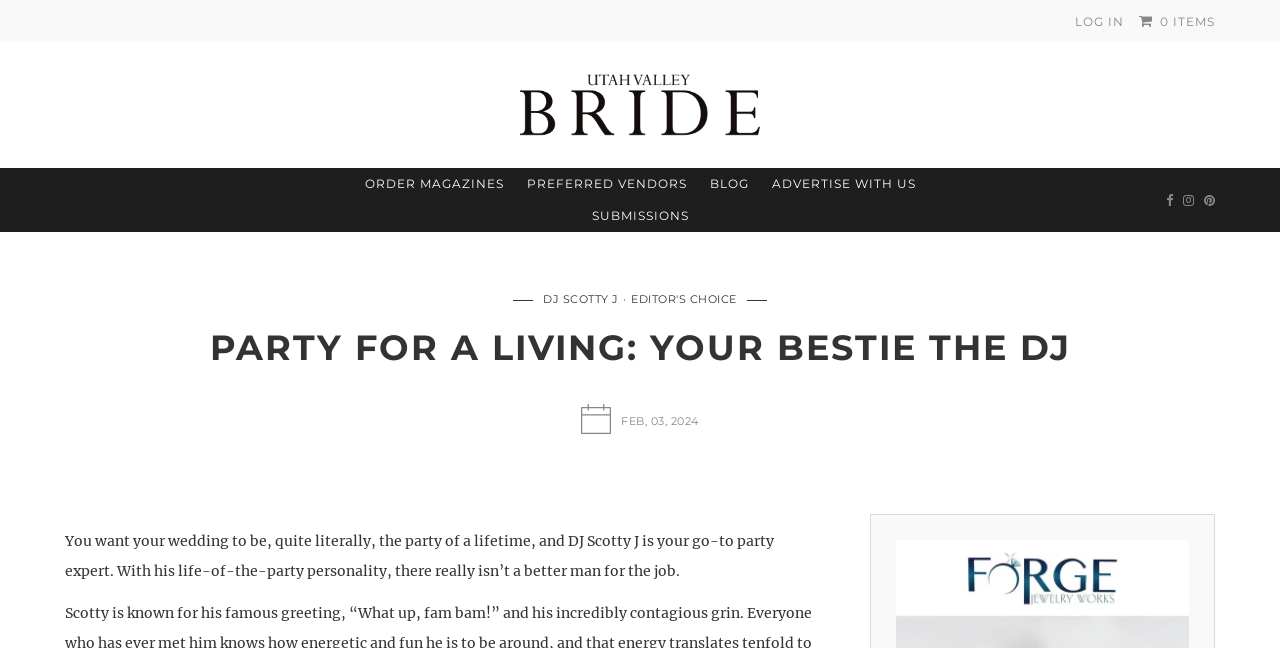Explain the webpage's design and content in an elaborate manner.

The webpage is about a wedding-related article, specifically featuring a DJ service. At the top right corner, there are two links: "LOG IN" and a shopping cart icon with the text "0 ITEMS". Below these links, the title "Utah Valley Bride" is displayed prominently, accompanied by an image of the same name.

On the top left side, there are several links arranged horizontally, including "ORDER MAGAZINES", "PREFERRED VENDORS", "BLOG", "ADVERTISE WITH US", and "SUBMISSIONS". Additionally, there are three social media icons located at the top right corner.

The main content of the webpage is divided into two sections. The first section has a heading "PARTY FOR A LIVING: YOUR BESTIE THE DJ" and features a link to "DJ SCOTTY J" and another link labeled "EDITOR'S CHOICE". Below these links, there is an image with the caption "Date" and a static text "FEB, 03, 2024" next to it.

The second section is a block of text that describes DJ Scotty J's services, stating that he is a party expert with a life-of-the-party personality, making him the ideal choice for a wedding.